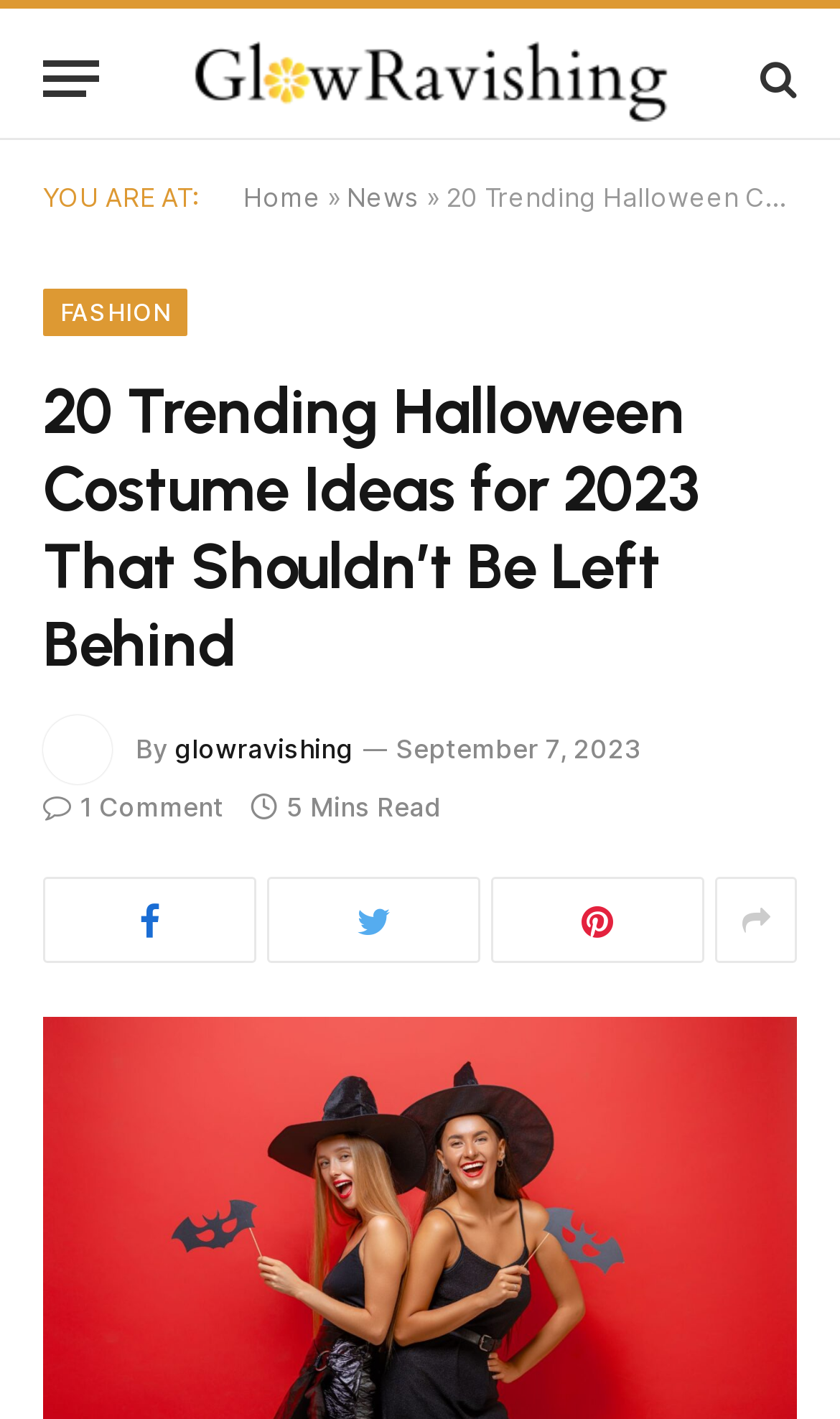Refer to the image and offer a detailed explanation in response to the question: What is the website's logo?

The website's logo is an image with the text 'glowravishing' which is located at the top left corner of the webpage, as indicated by the bounding box coordinates [0.195, 0.006, 0.836, 0.105] and the OCR text 'glowravishing'.